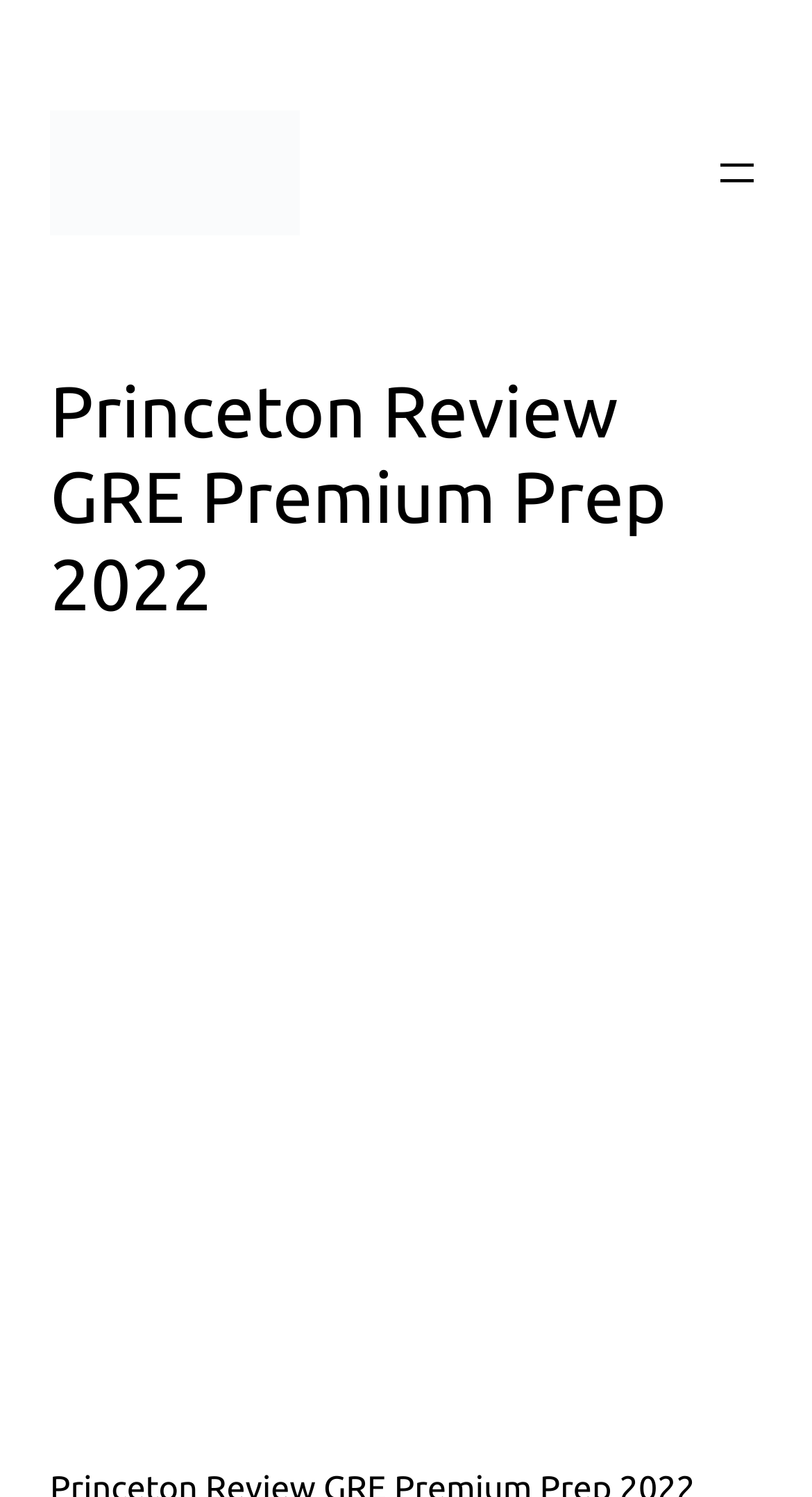Is there an iframe on the webpage?
Please elaborate on the answer to the question with detailed information.

I can see an iframe element with the description 'Advertisement' inside an insertion element, which suggests that there is an iframe on the webpage.